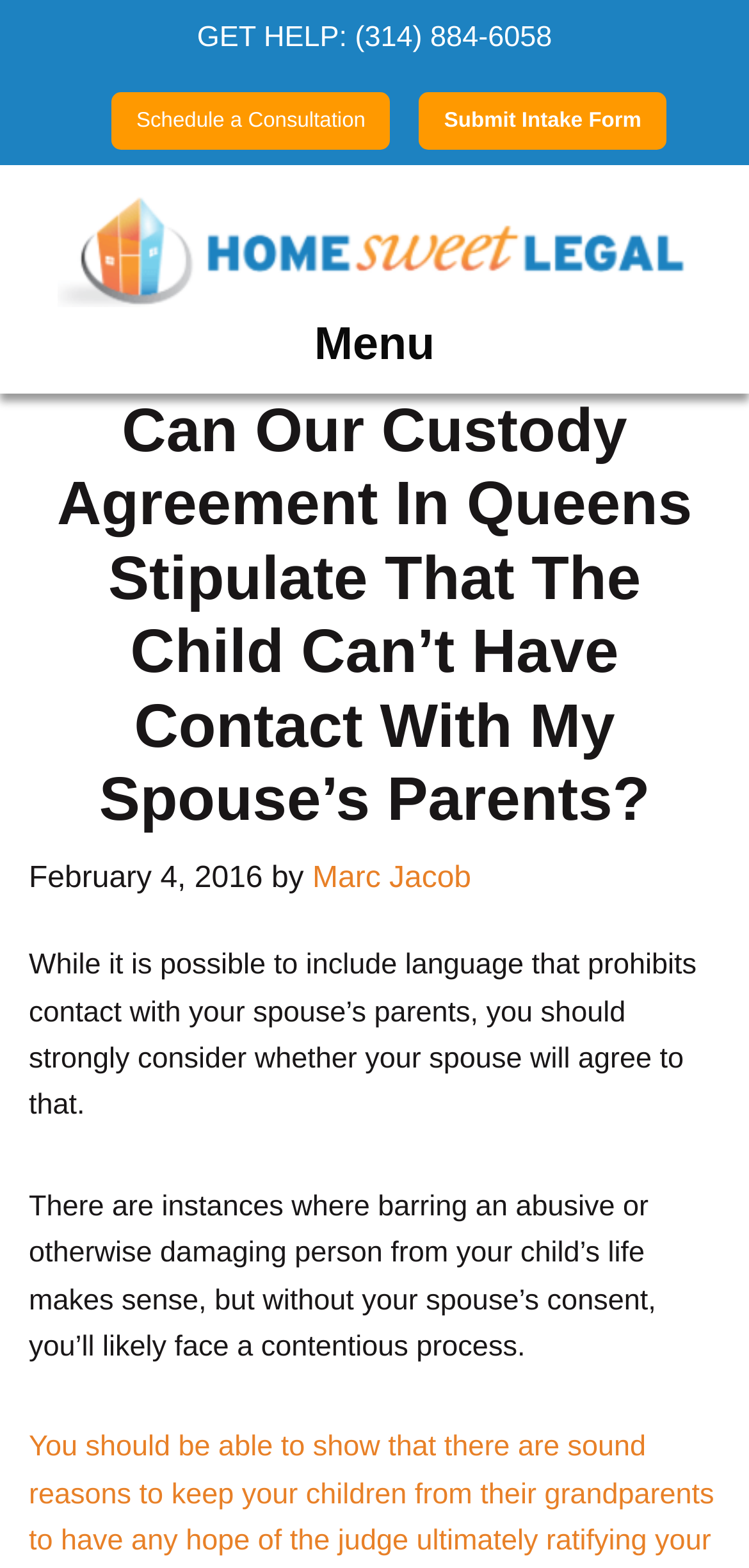Based on the element description: "title="home_sweet_legal_logo"", identify the UI element and provide its bounding box coordinates. Use four float numbers between 0 and 1, [left, top, right, bottom].

[0.077, 0.124, 0.923, 0.196]